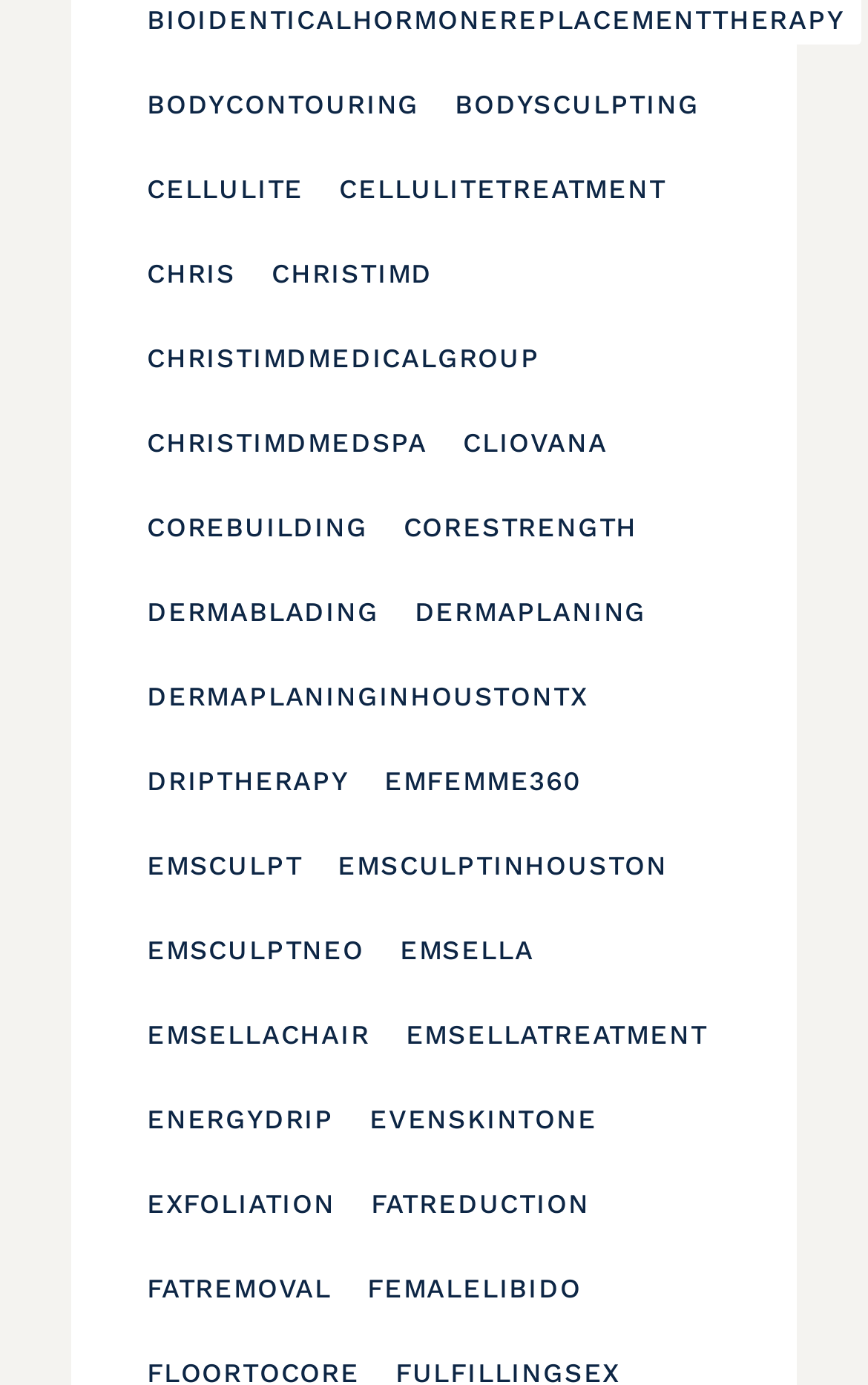Pinpoint the bounding box coordinates for the area that should be clicked to perform the following instruction: "Learn about EMSCULPT".

[0.149, 0.607, 0.369, 0.642]